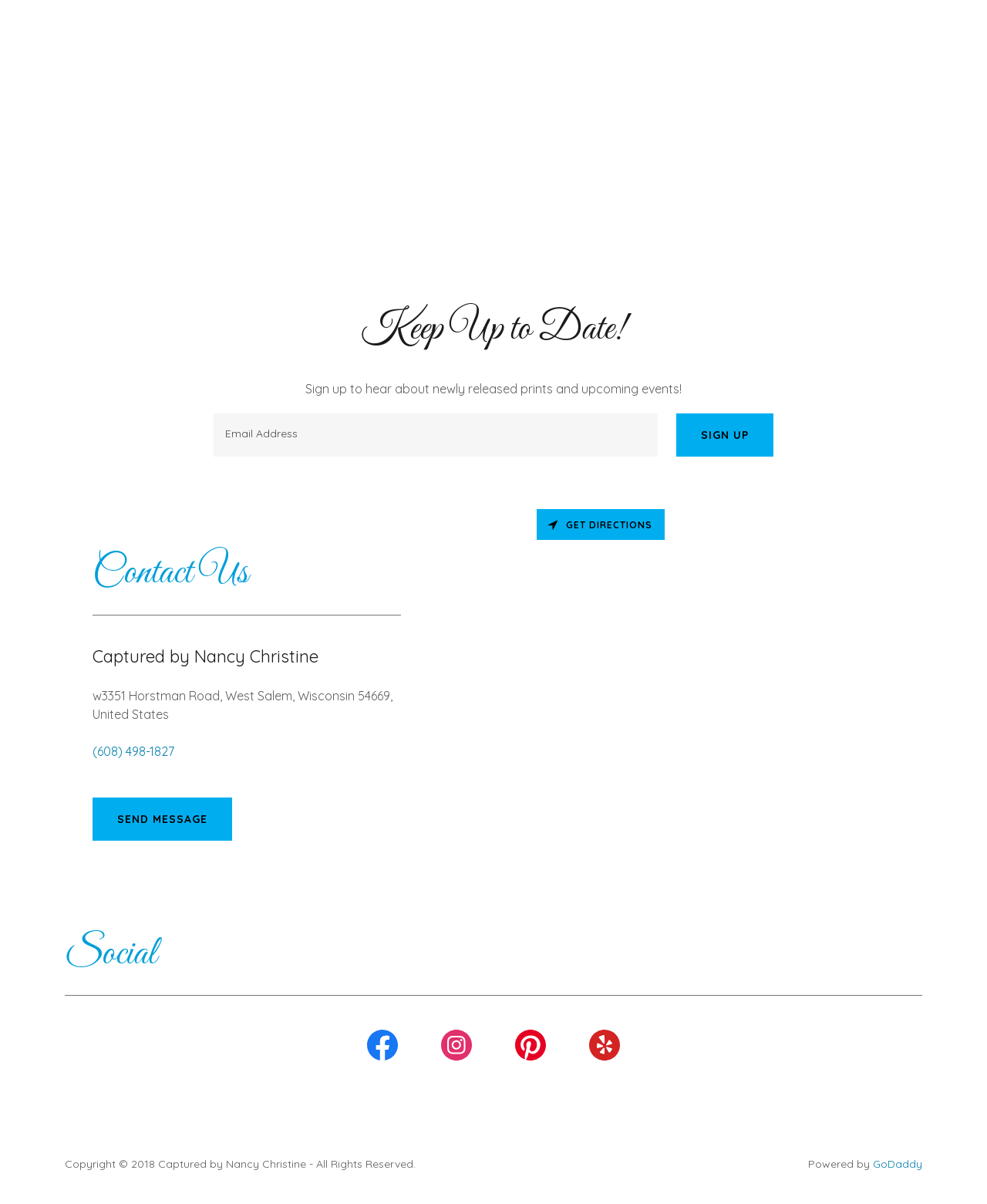Please locate the clickable area by providing the bounding box coordinates to follow this instruction: "Visit Captured by Nancy Christine's Facebook page".

[0.35, 0.853, 0.425, 0.889]